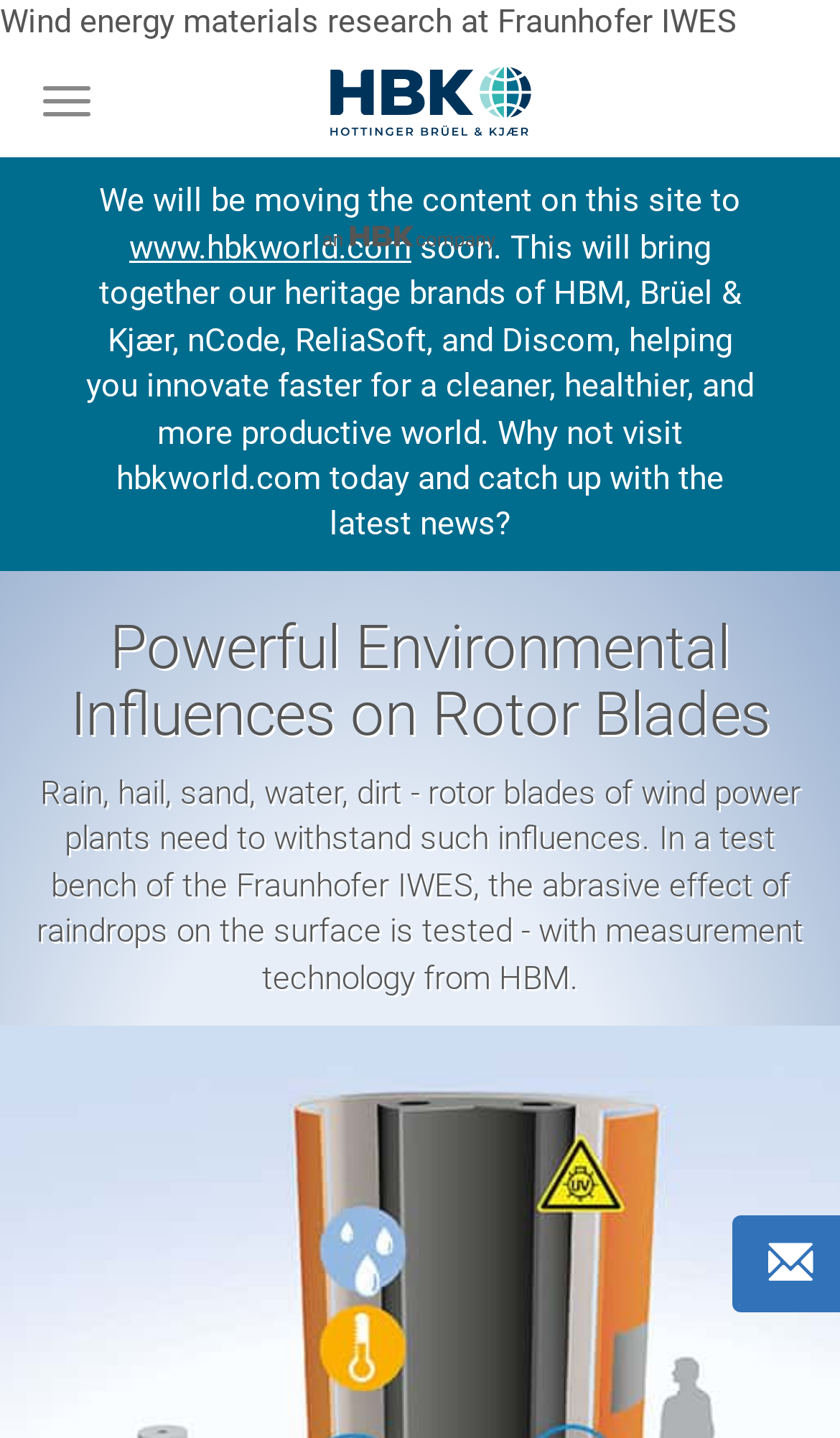What is the position of the HBM Logo relative to the HBM Slogan?
Look at the image and answer with only one word or phrase.

Above